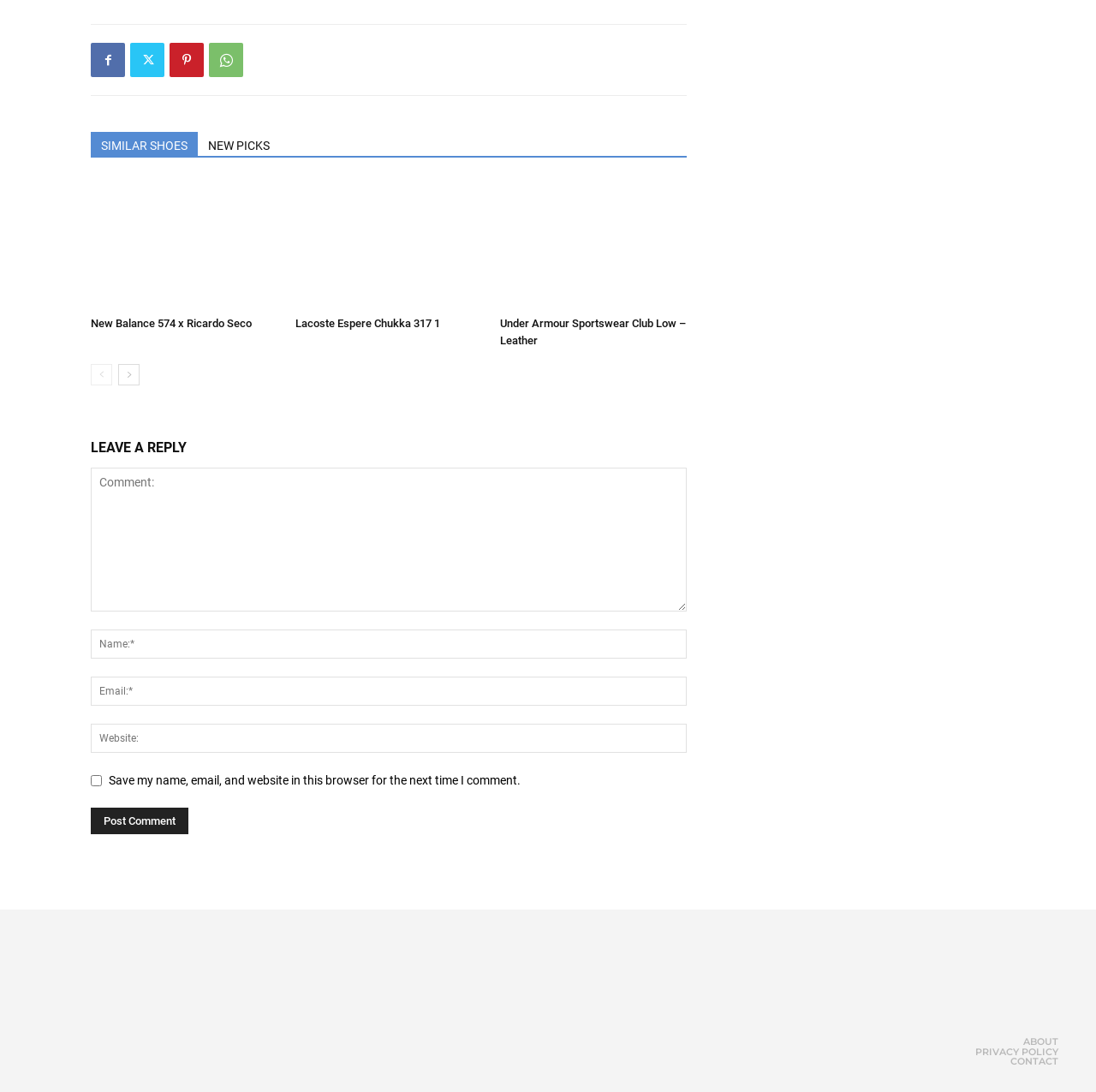Find the bounding box coordinates of the area that needs to be clicked in order to achieve the following instruction: "Click on the 'SIMILAR SHOES' link". The coordinates should be specified as four float numbers between 0 and 1, i.e., [left, top, right, bottom].

[0.083, 0.121, 0.18, 0.143]